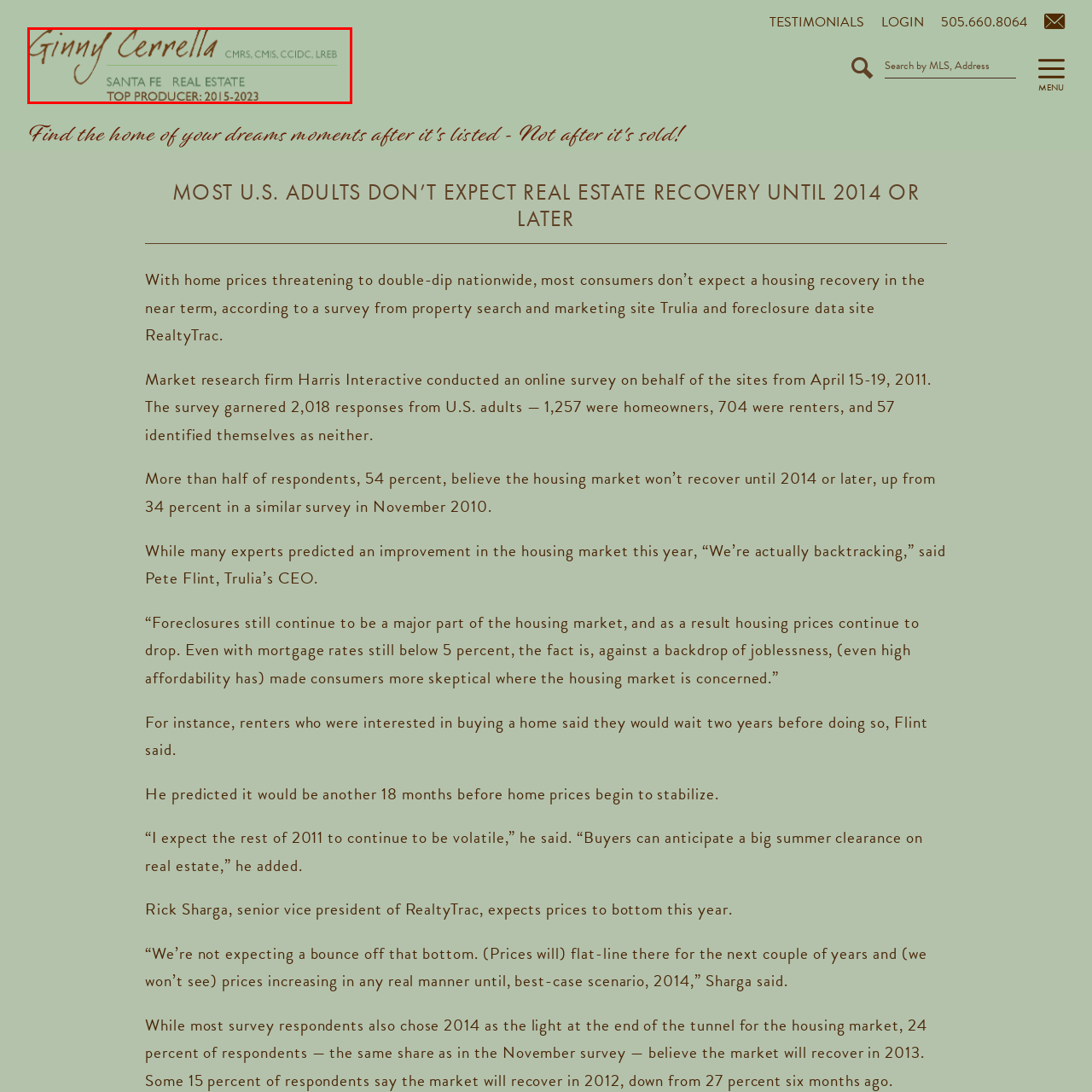Generate an in-depth caption for the image enclosed by the red boundary.

The image prominently features the name "Ginny Cerrella," accompanied by a series of professional designations, specifically CMRS, CMIS, CCIDC, and LREB, indicating her expertise in the real estate field. Below her name, the text "SANTA FE REAL ESTATE" highlights her focus on the Santa Fe market. The phrase "TOP PRODUCER: 2015-2023" underscores her successful track record over the past several years, suggesting a high level of professionalism and performance in real estate sales. The overall design of the image employs a color palette that conveys a sense of reliability and sophistication, suitable for a top producer in the competitive real estate landscape.